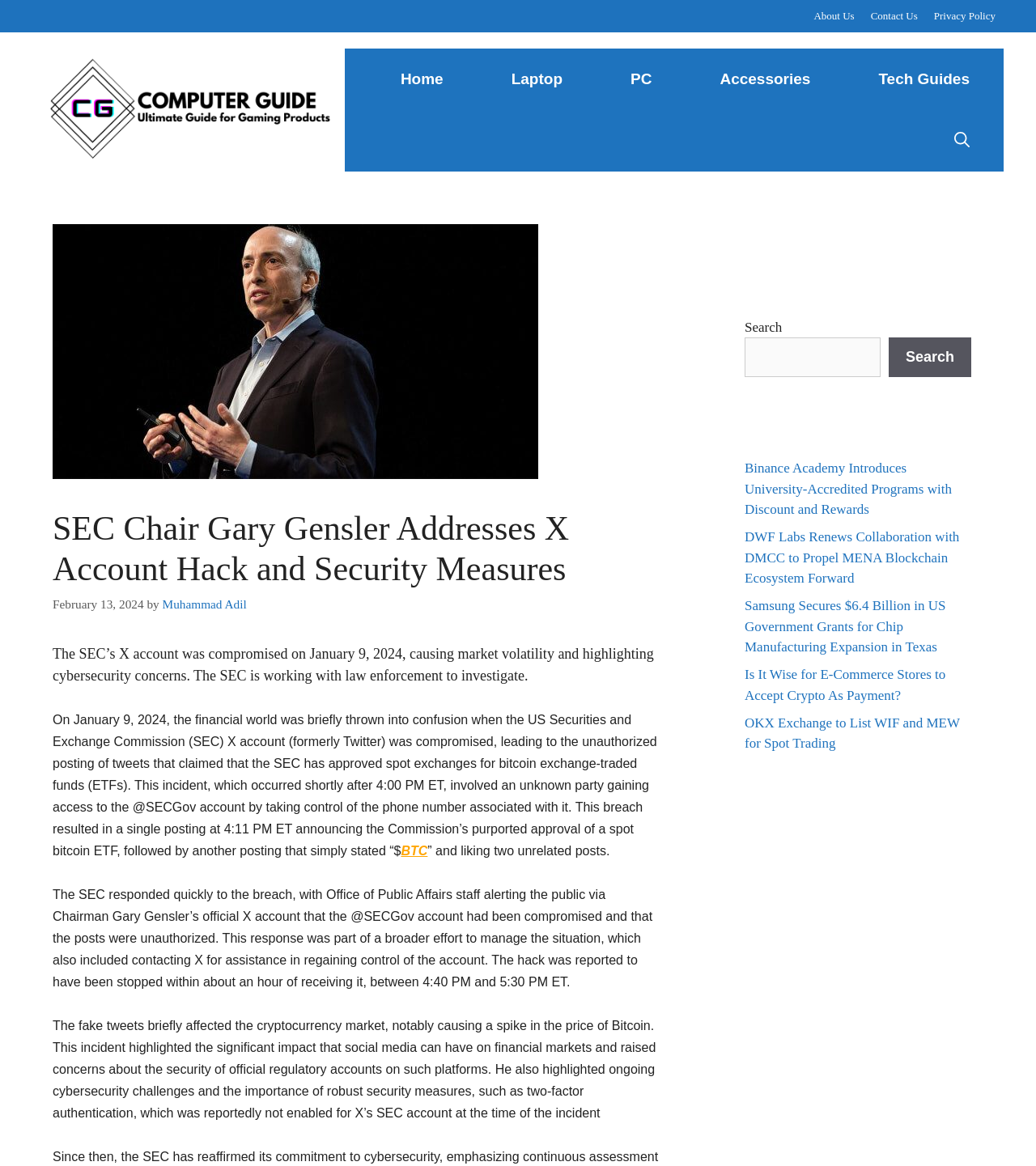Please find and generate the text of the main header of the webpage.

SEC Chair Gary Gensler Addresses X Account Hack and Security Measures